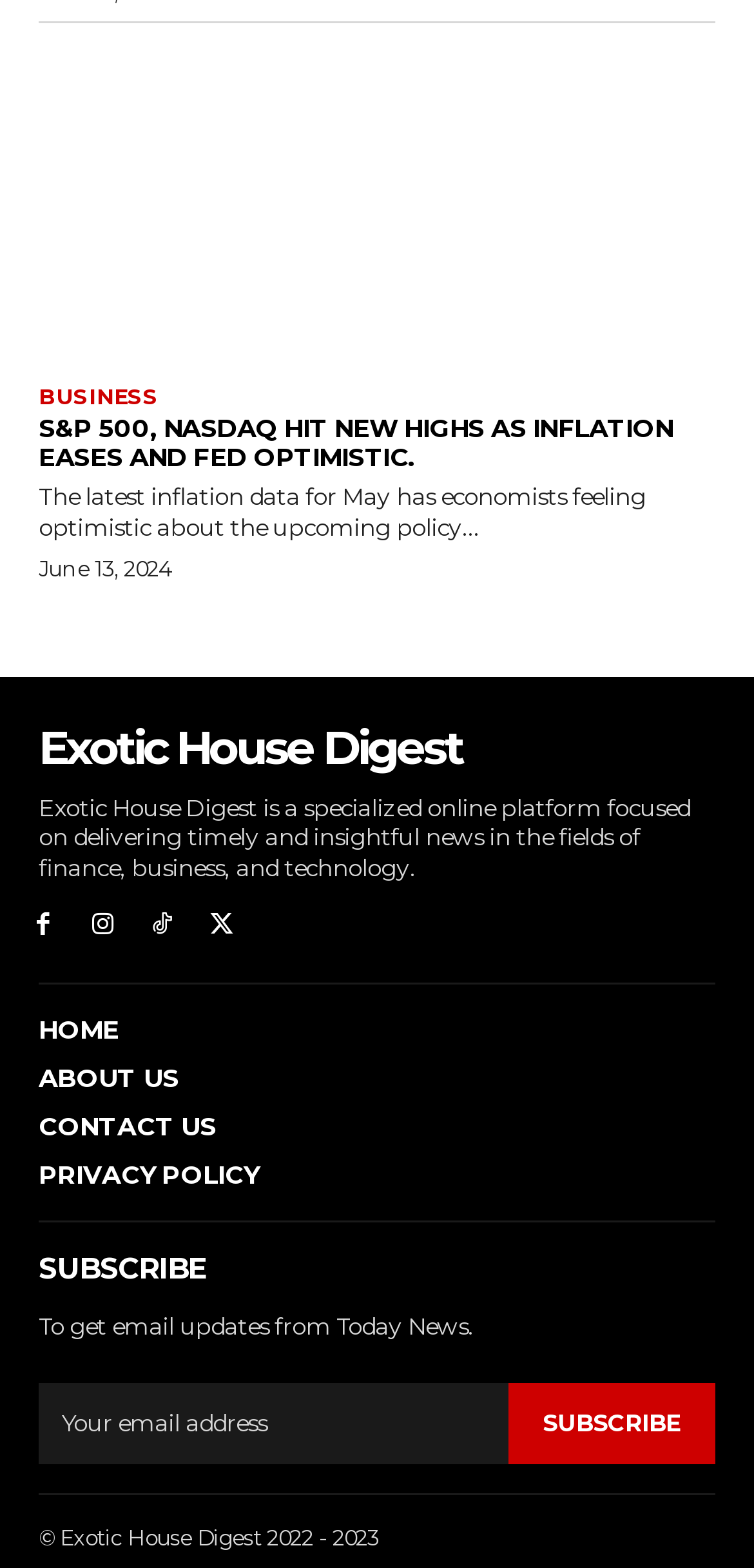What is the date of the news article?
Could you please answer the question thoroughly and with as much detail as possible?

The date of the news article can be found in the time element which displays 'June 13, 2024'.